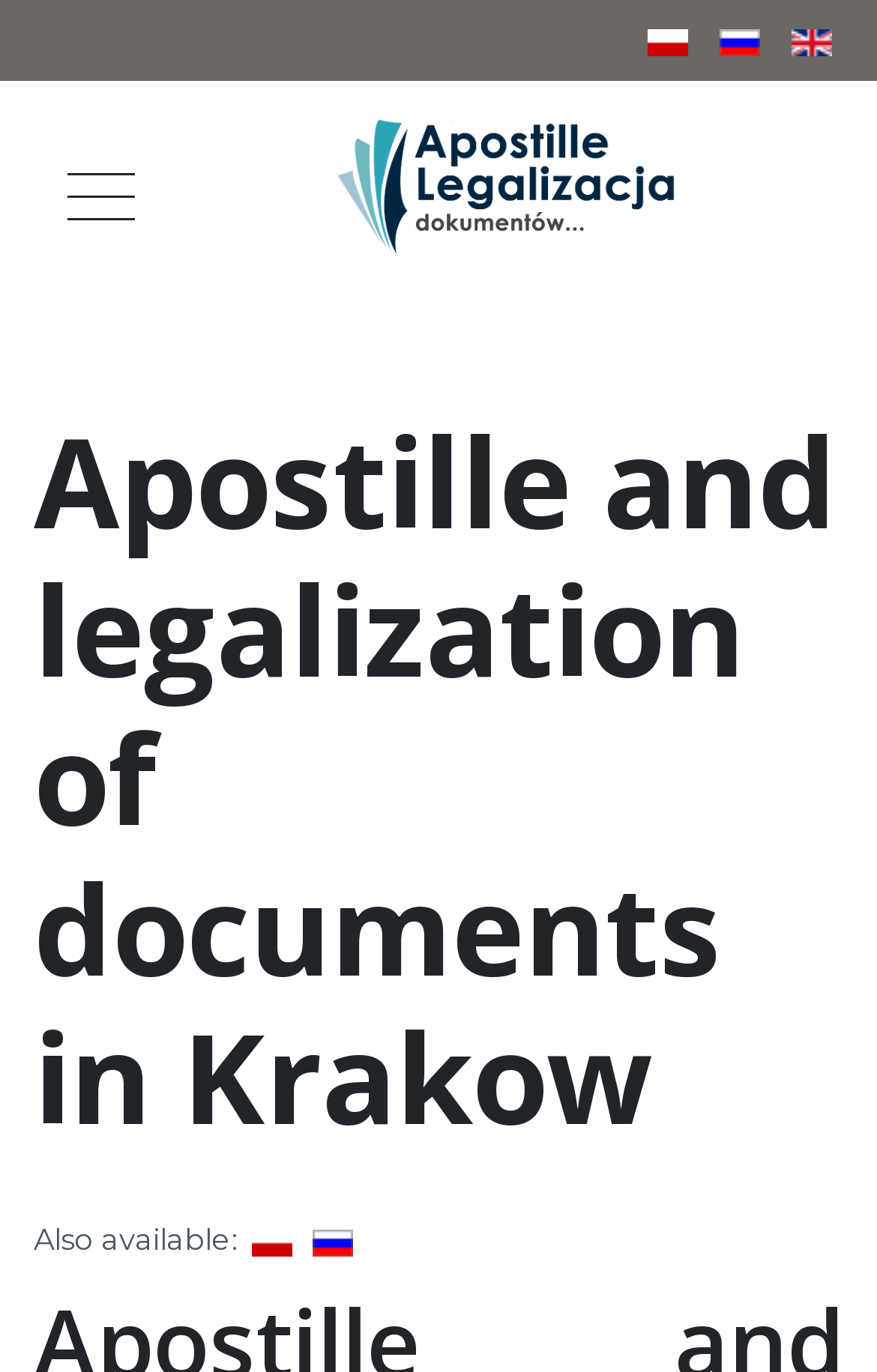With reference to the image, please provide a detailed answer to the following question: How many language options are available?

I counted the number of language options available on the webpage, which are Polski (PL), Russian (Russia), and English (United Kingdom), so there are 3 language options.